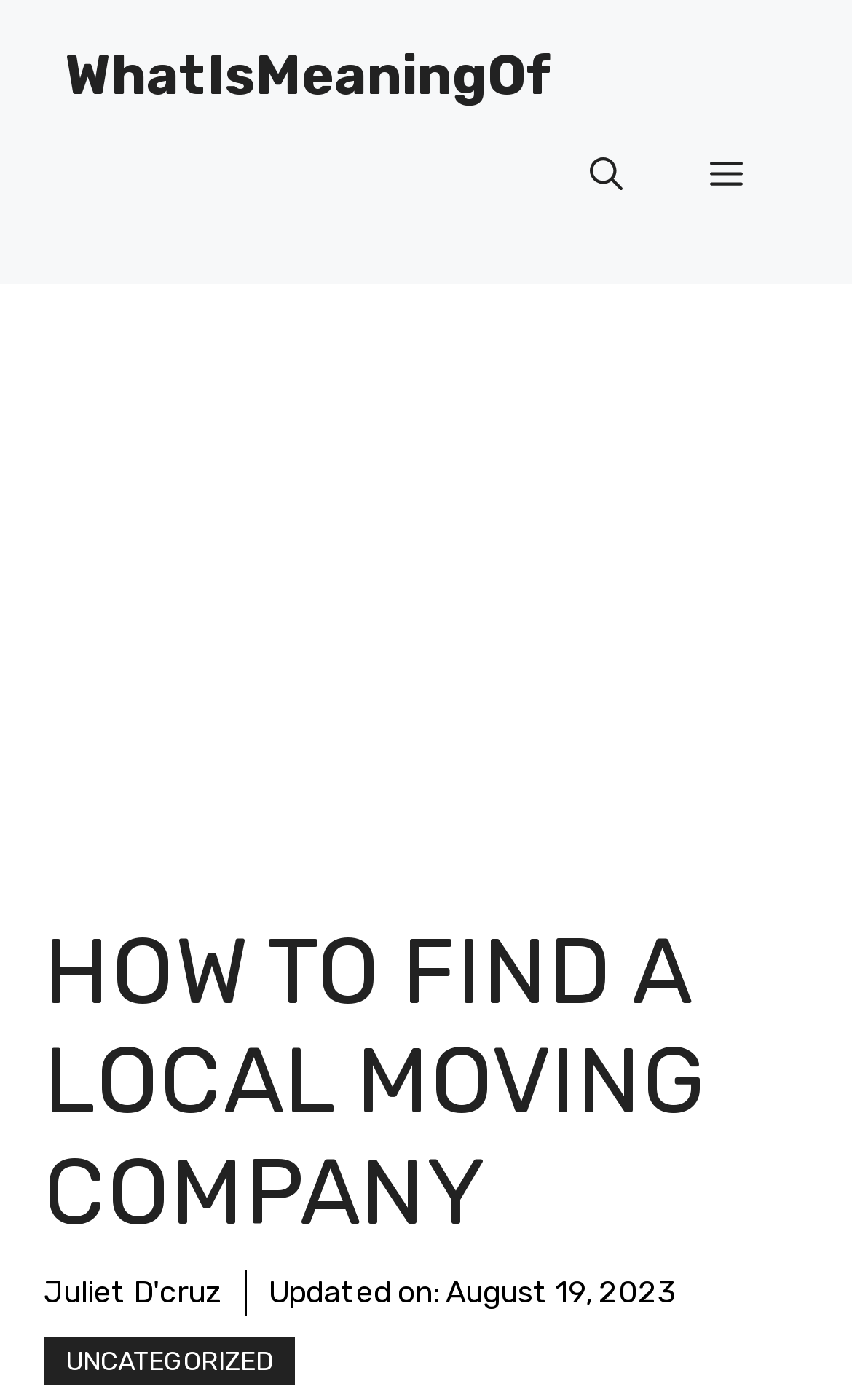Answer succinctly with a single word or phrase:
Is the menu button expanded?

False